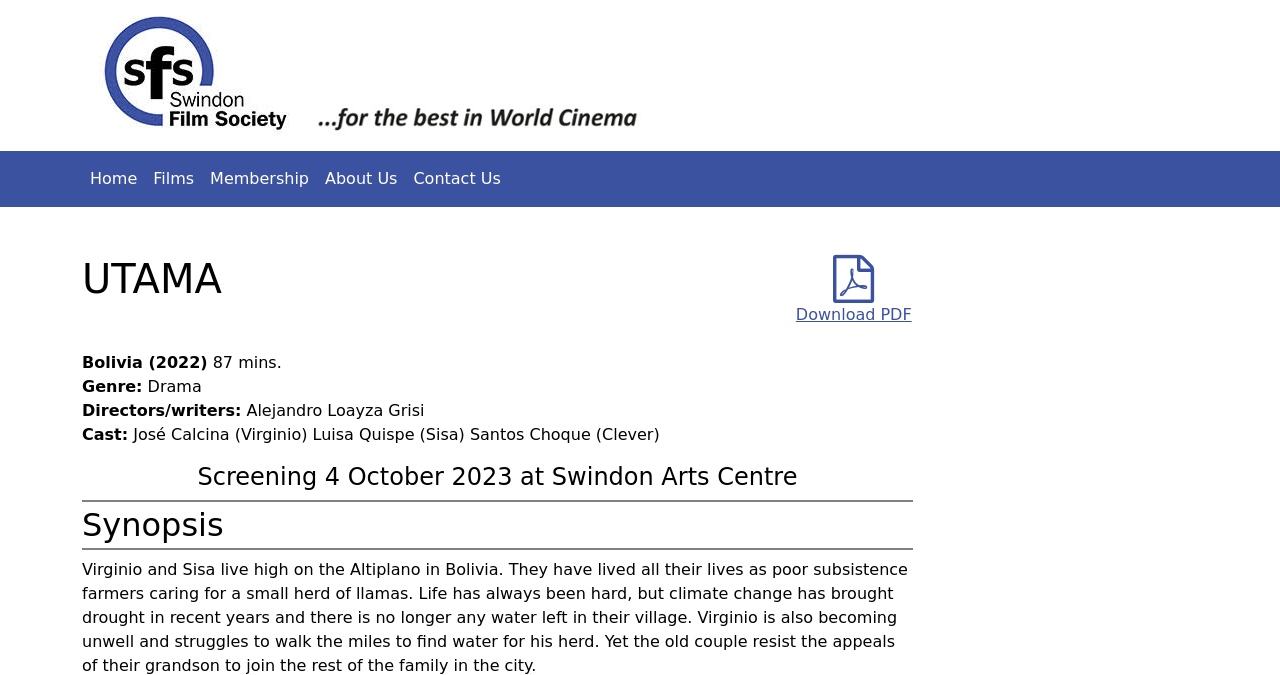Locate the bounding box of the UI element with the following description: "Contact Us".

[0.317, 0.224, 0.398, 0.307]